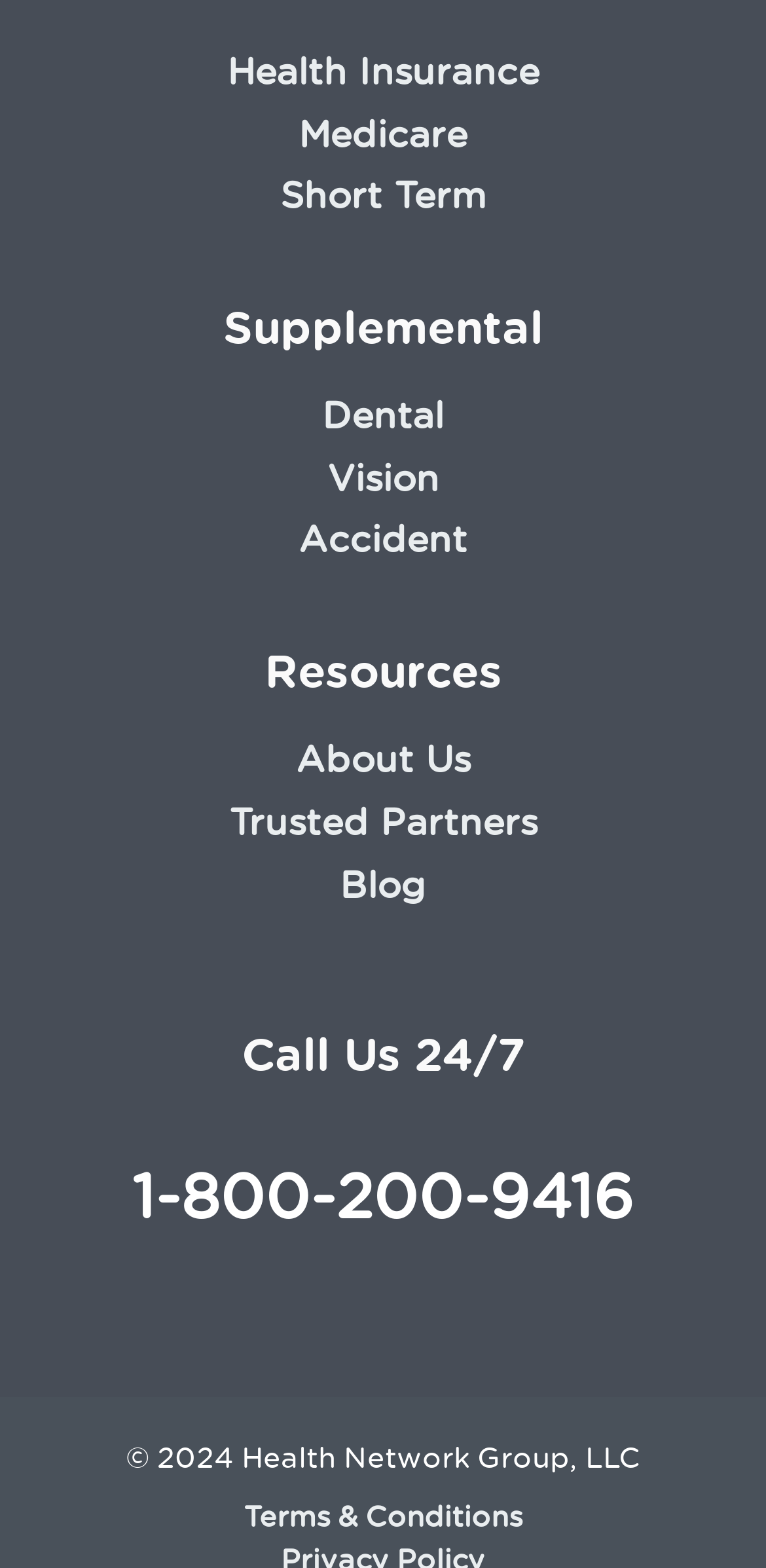Can you specify the bounding box coordinates of the area that needs to be clicked to fulfill the following instruction: "Explore Dental insurance options"?

[0.421, 0.252, 0.579, 0.277]